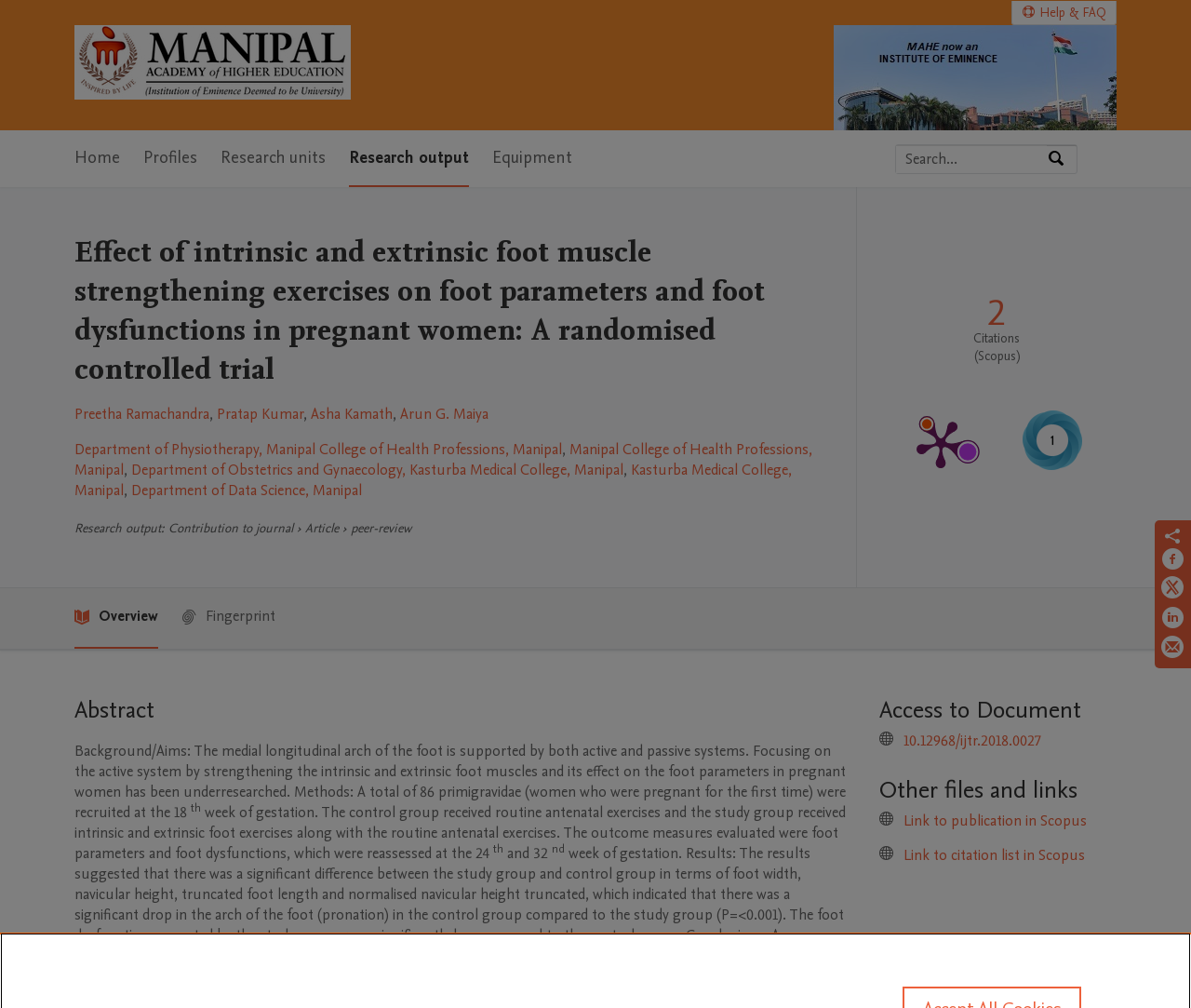How many authors are listed?
Answer with a single word or phrase, using the screenshot for reference.

4